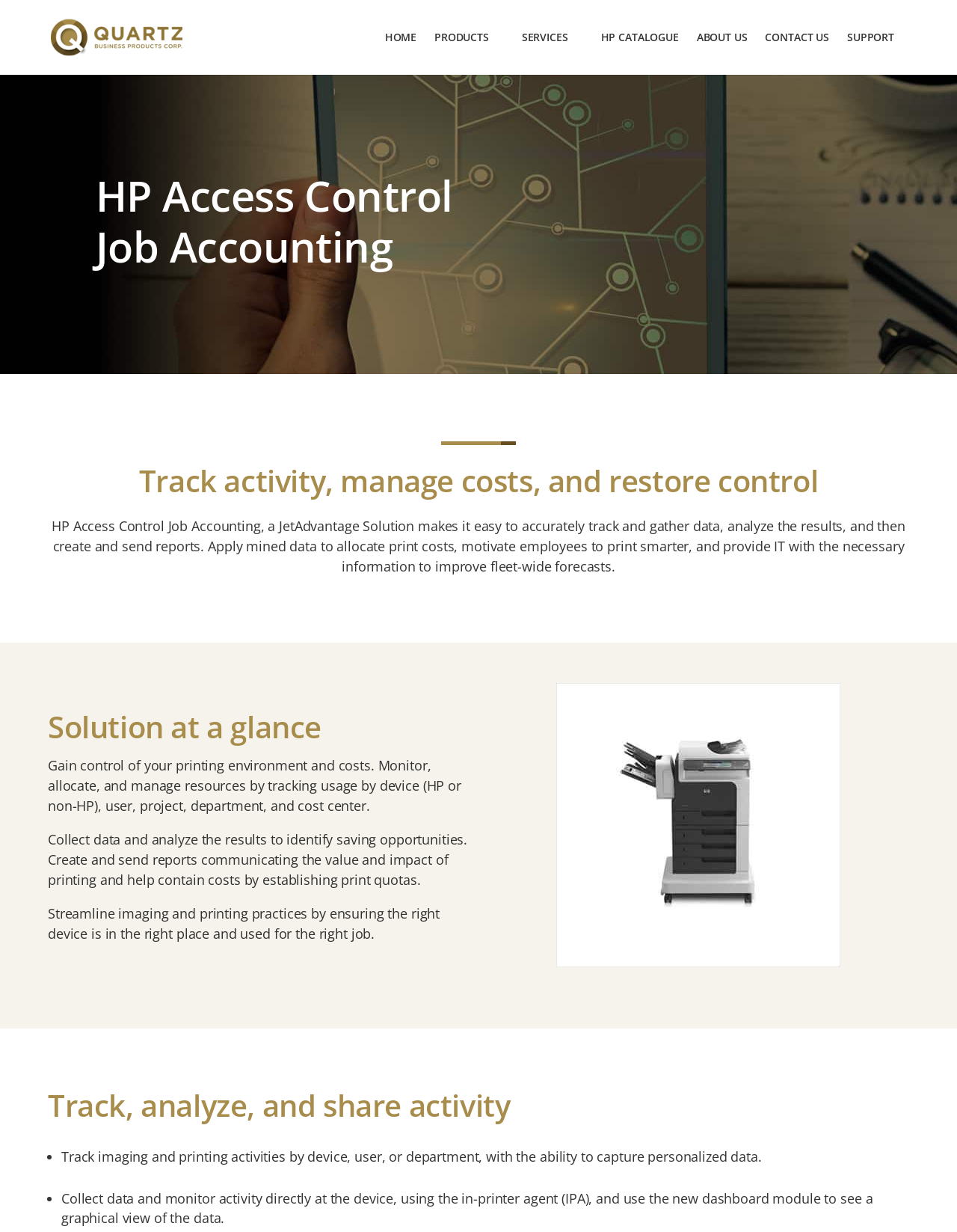Identify the bounding box coordinates of the clickable region to carry out the given instruction: "visit HOME page".

[0.402, 0.026, 0.435, 0.061]